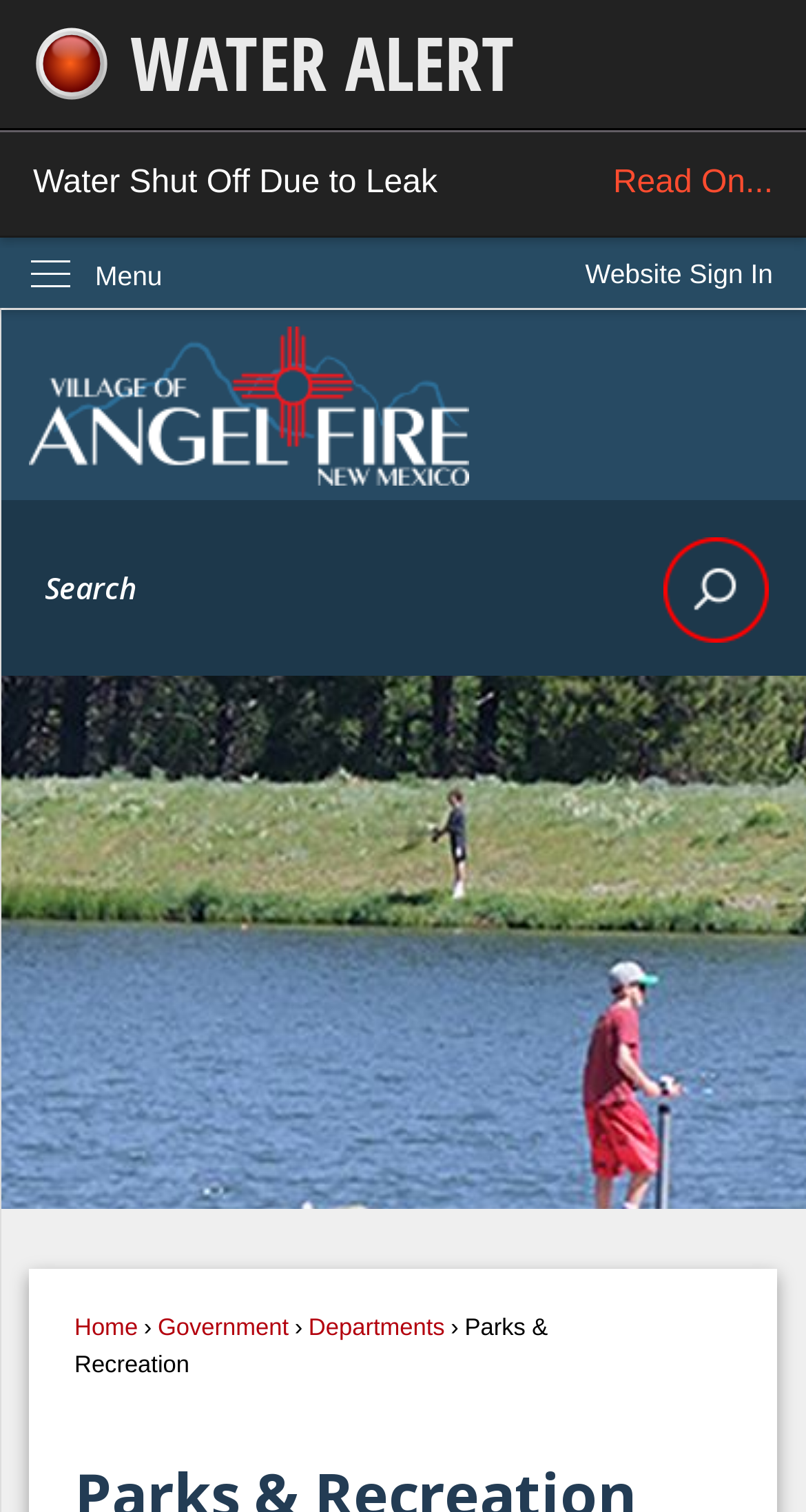Provide a brief response to the question using a single word or phrase: 
What are the main sections of the website?

Home, Government, Departments